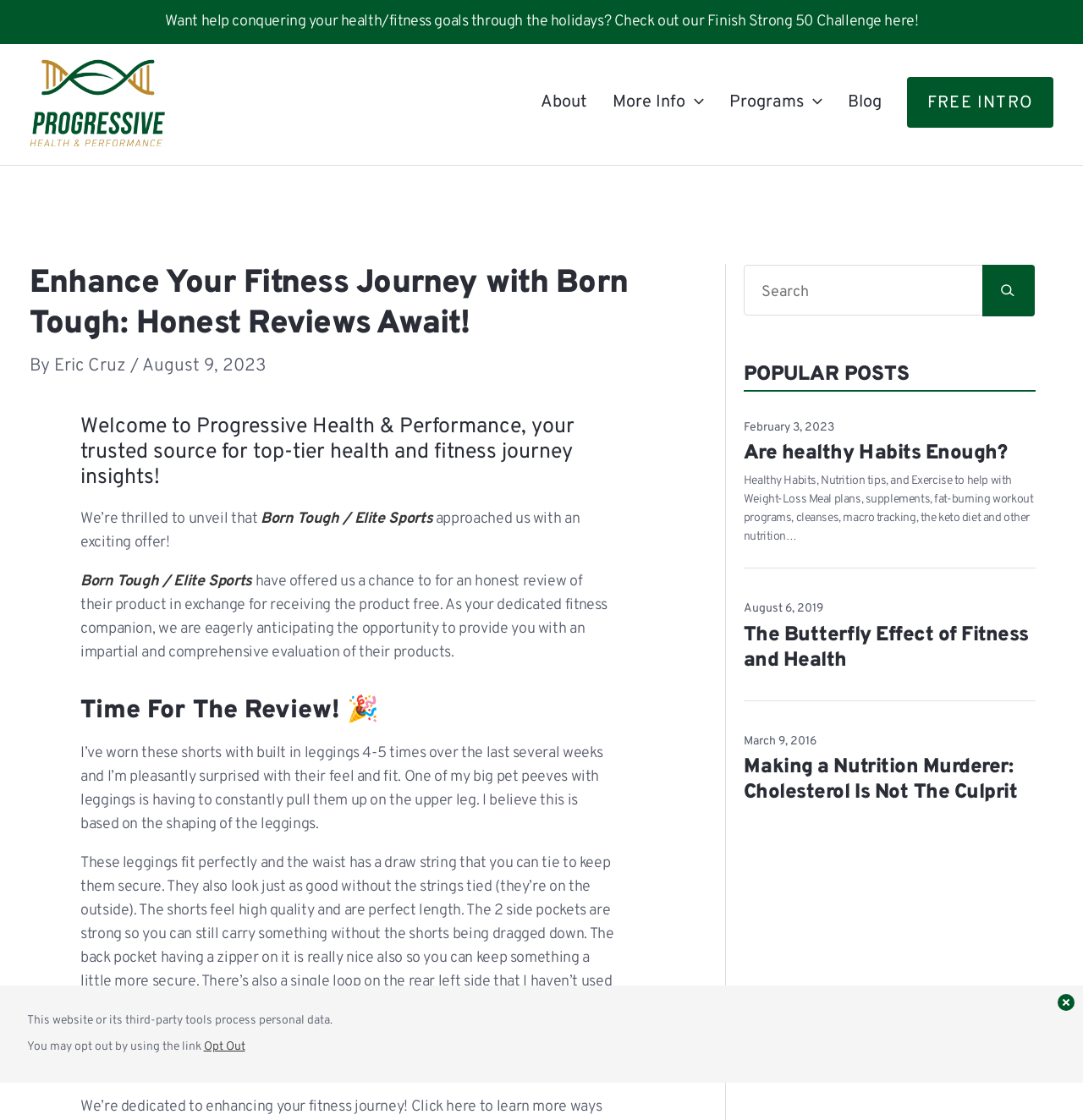Please identify the bounding box coordinates of the element's region that needs to be clicked to fulfill the following instruction: "Search for something". The bounding box coordinates should consist of four float numbers between 0 and 1, i.e., [left, top, right, bottom].

[0.687, 0.236, 0.908, 0.281]